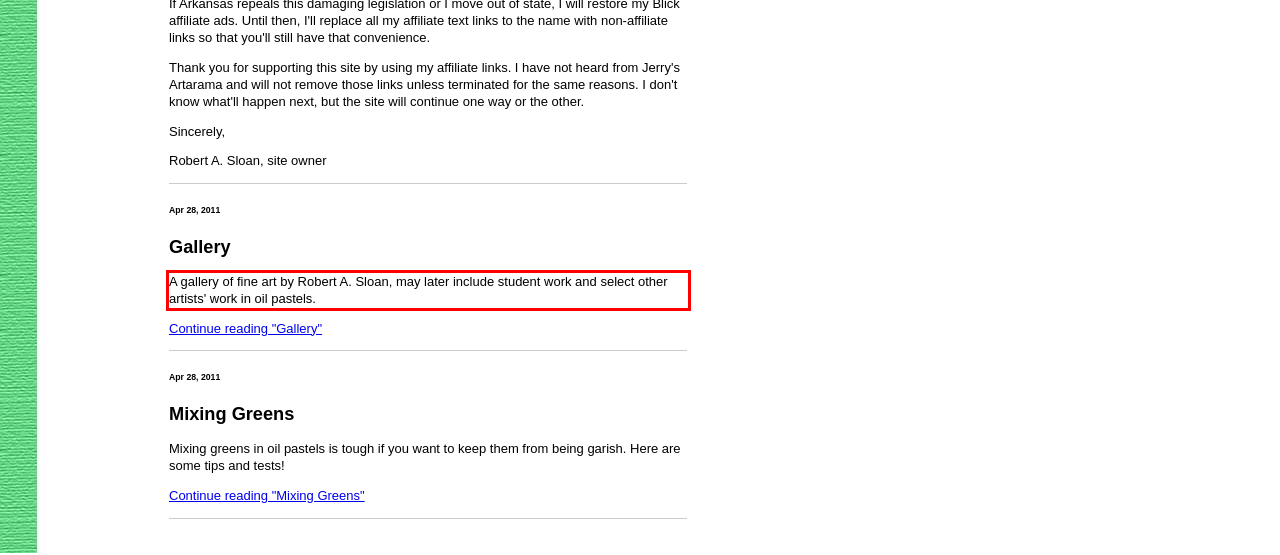Identify the text inside the red bounding box in the provided webpage screenshot and transcribe it.

A gallery of fine art by Robert A. Sloan, may later include student work and select other artists' work in oil pastels.